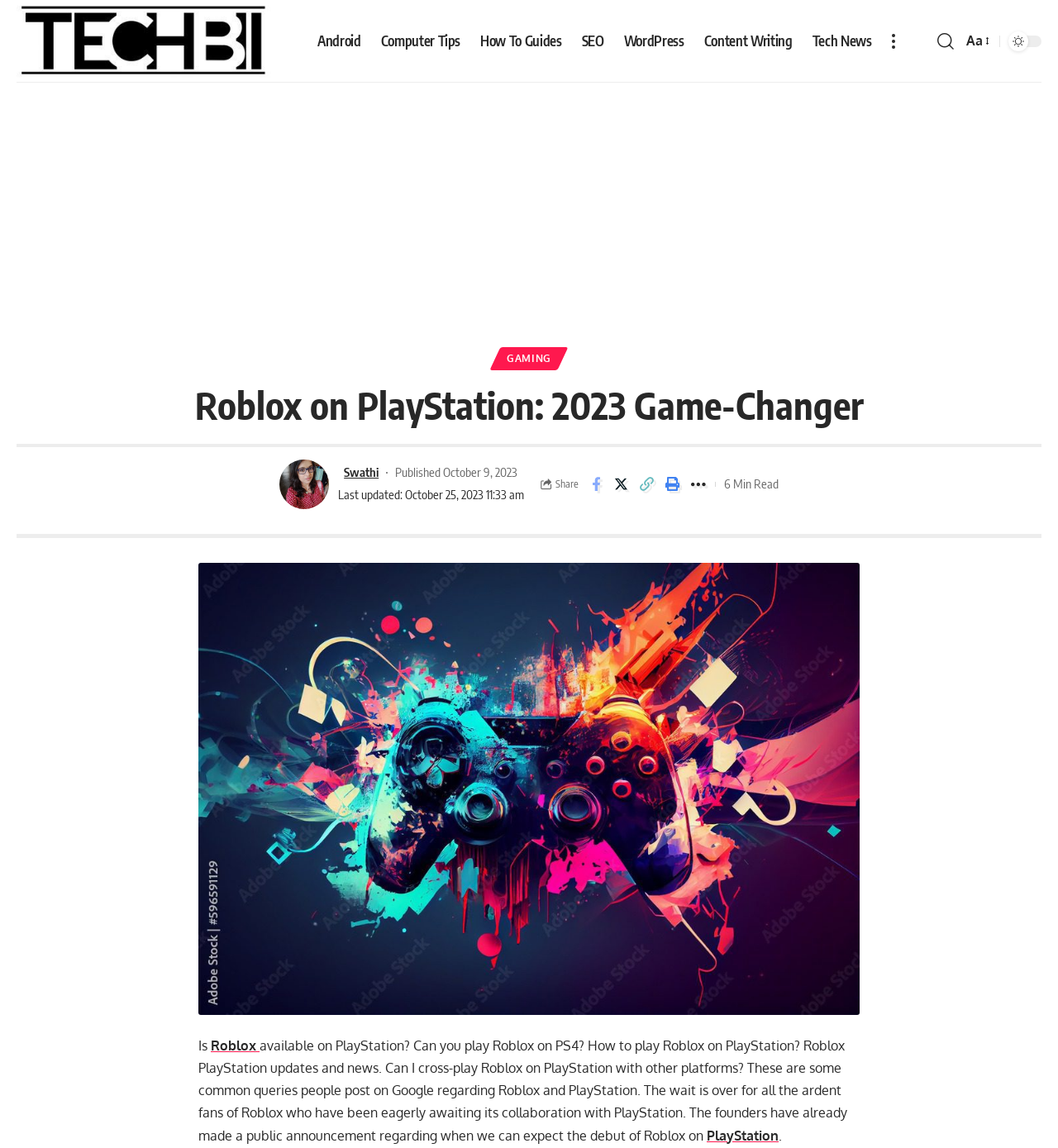Determine the bounding box coordinates of the section to be clicked to follow the instruction: "Read the article about construction mitigation policy". The coordinates should be given as four float numbers between 0 and 1, formatted as [left, top, right, bottom].

None